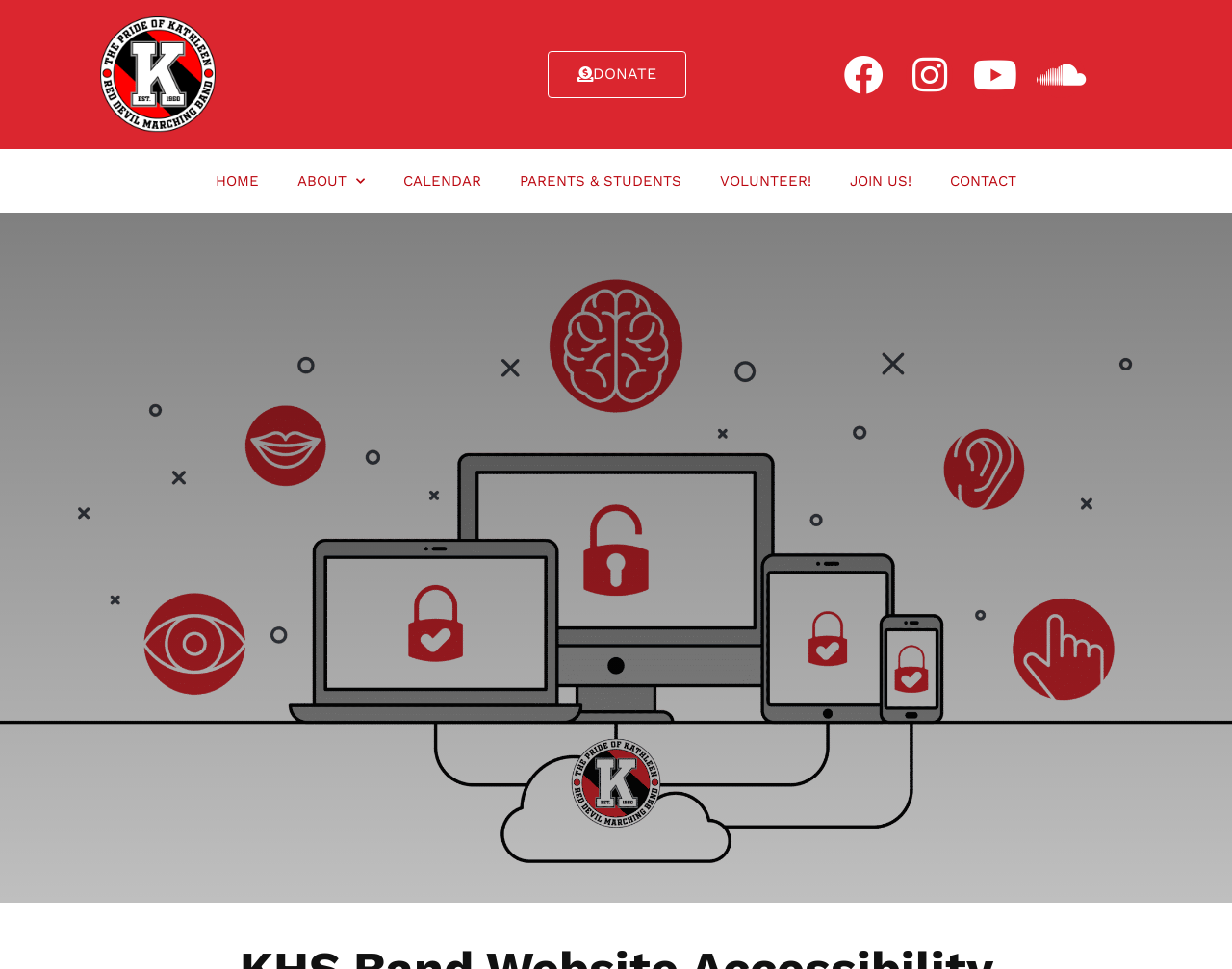Identify and provide the main heading of the webpage.

KHS Band Website Accessibility